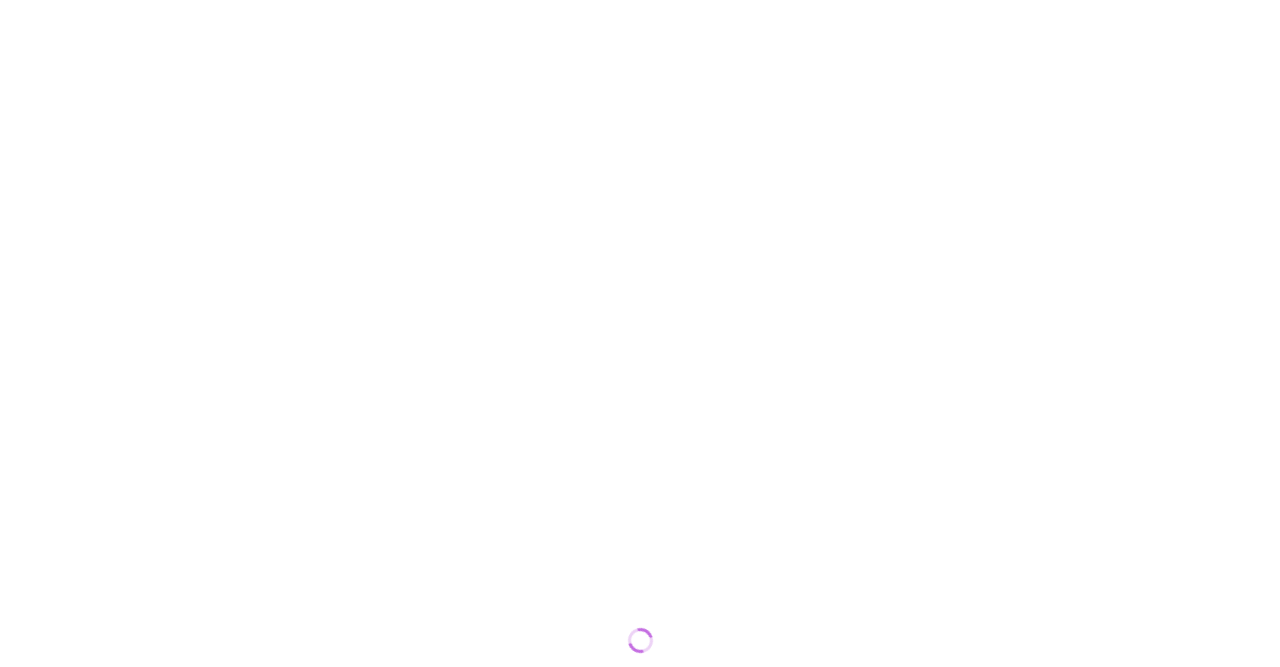Identify the bounding box coordinates necessary to click and complete the given instruction: "Click the 'Login to see the price' button".

[0.348, 0.301, 0.481, 0.366]